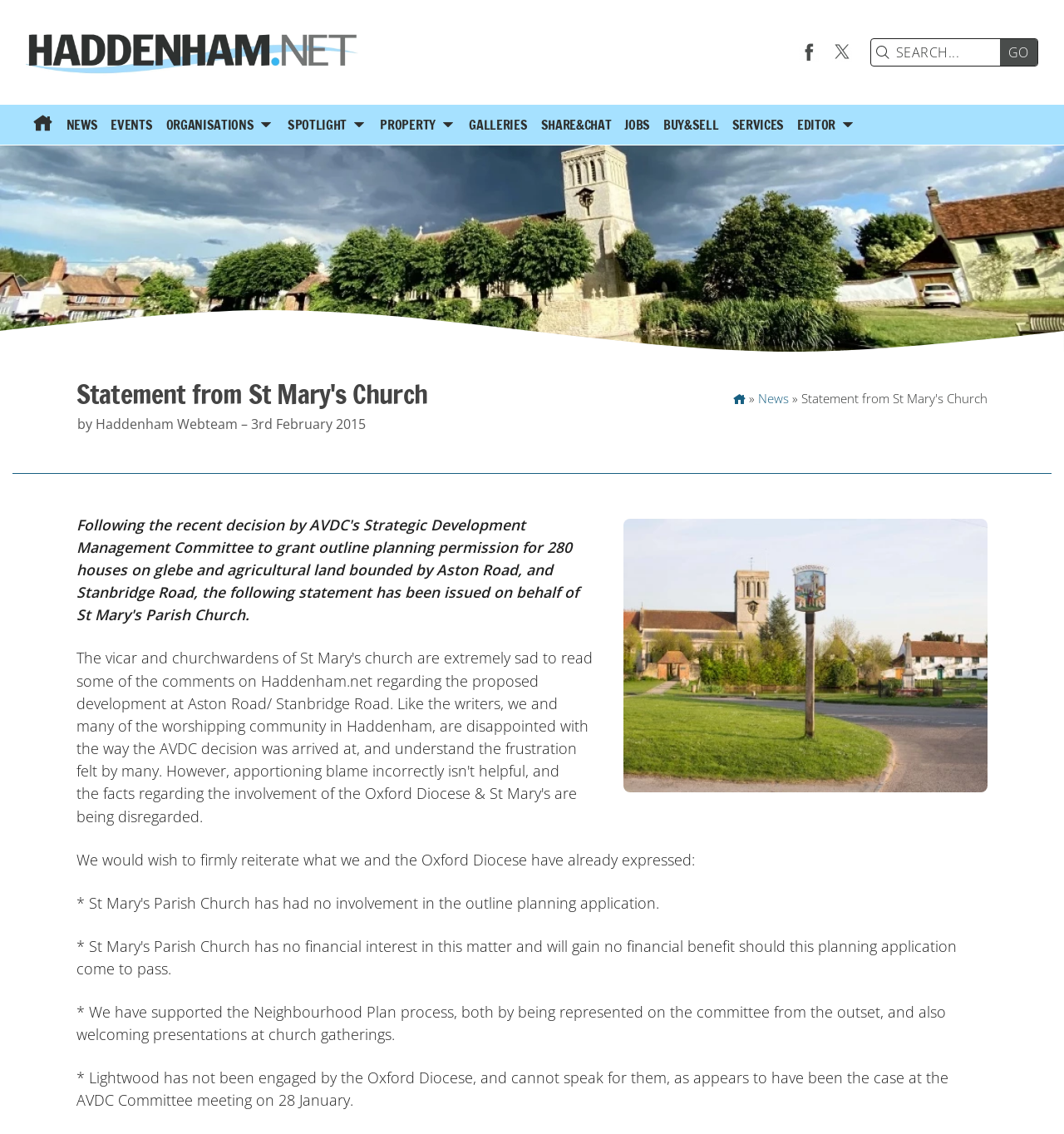Locate the bounding box coordinates of the element I should click to achieve the following instruction: "Go to Home page".

[0.024, 0.092, 0.056, 0.127]